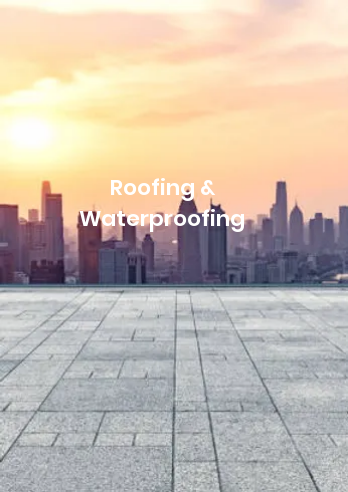Give an in-depth summary of the scene depicted in the image.

The image titled "Roofing & Waterproofing" captures a stunning urban skyline bathed in a warm sunset glow, highlighting the importance of these services in urban environments. In the foreground, a sleek, modern paved surface extends towards the horizon, symbolizing stability and resilience. The backdrop showcases tall skyscrapers, representing the architectural achievements that rely on effective roofing and waterproofing solutions. This imagery not only emphasizes the aesthetic appeal of well-maintained buildings but also underlines the critical functionality of these services in protecting structures from the elements.